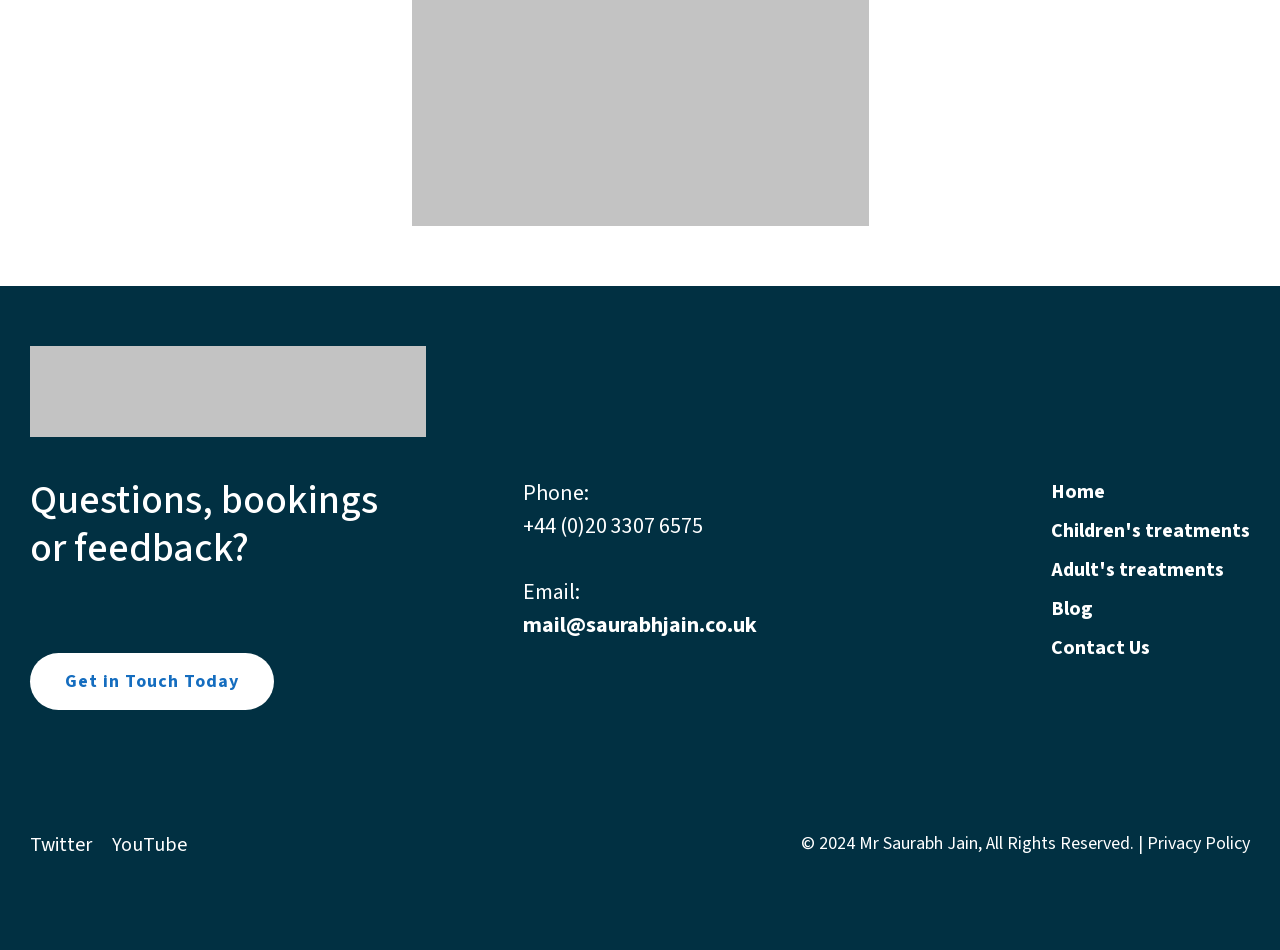Determine the bounding box coordinates of the section I need to click to execute the following instruction: "Get in touch today". Provide the coordinates as four float numbers between 0 and 1, i.e., [left, top, right, bottom].

[0.023, 0.687, 0.214, 0.747]